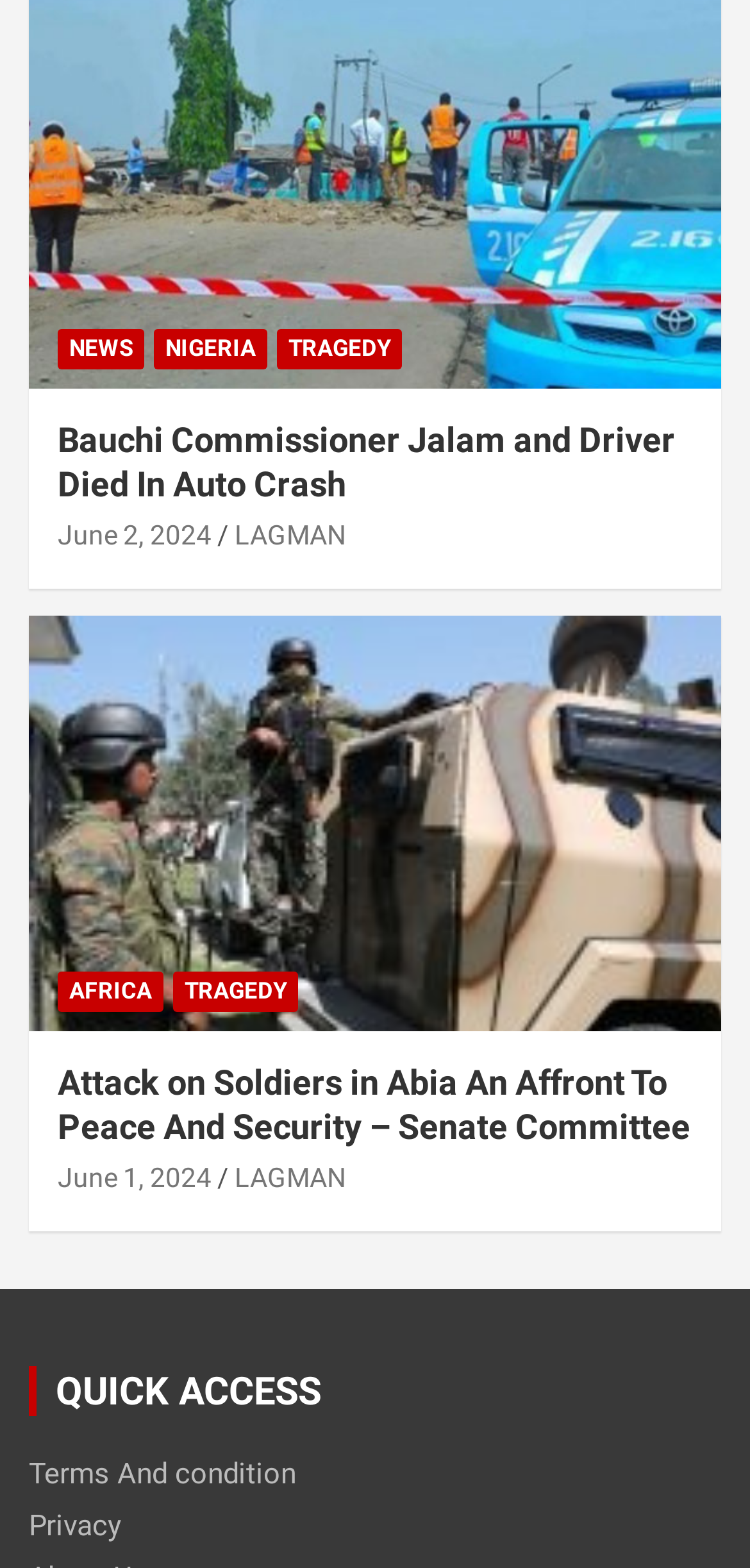Can you find the bounding box coordinates for the element to click on to achieve the instruction: "View article about Attack on Soldiers in Abia"?

[0.077, 0.676, 0.923, 0.734]